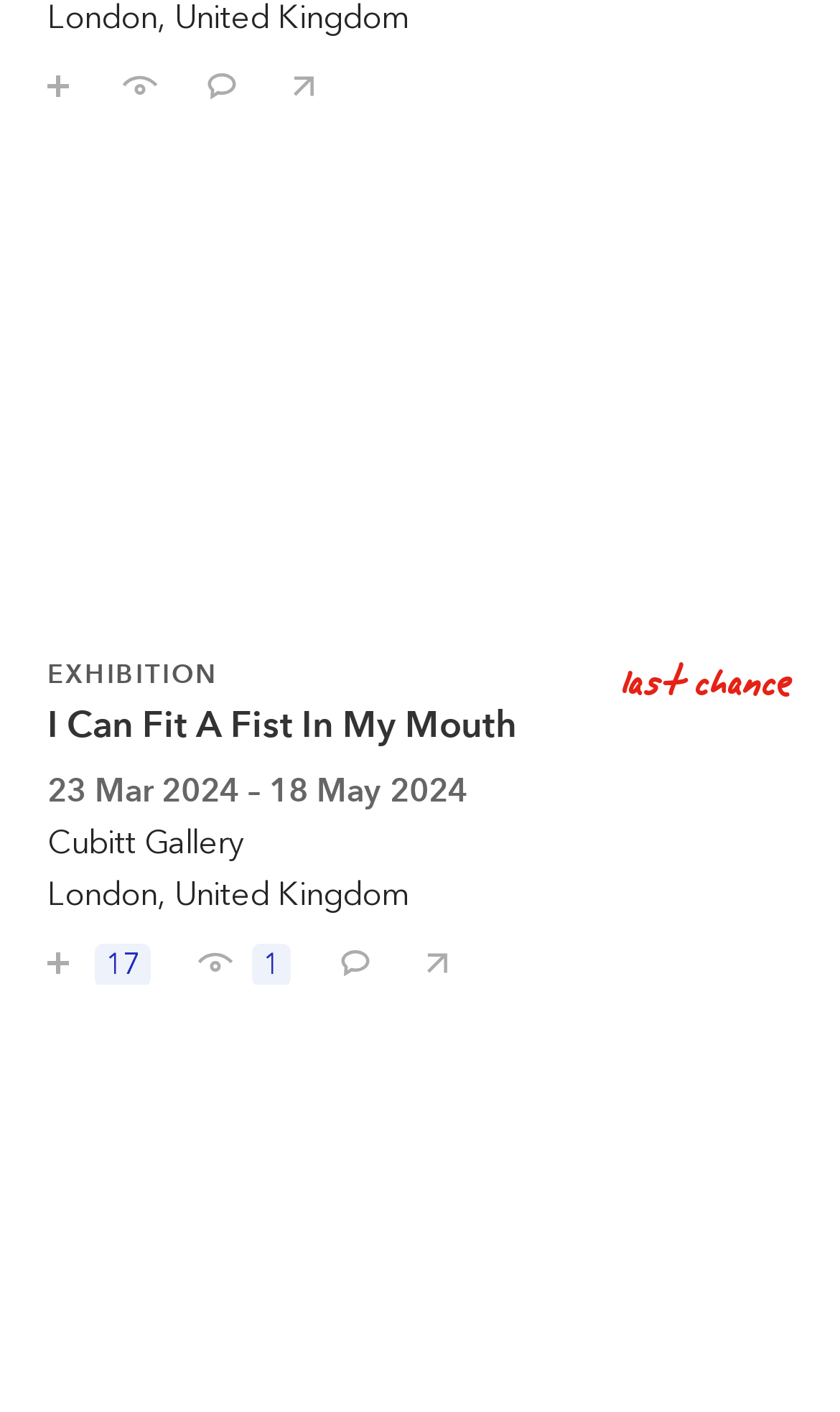What is the location of the exhibition?
Provide an in-depth and detailed explanation in response to the question.

I found the location in the link text 'I Can Fit A Fist In My Mouth EXHIBITION last chance I Can Fit A Fist In My Mouth 23 Mar 2024 – 18 May 2024 Cubitt Gallery London, United Kingdom'.